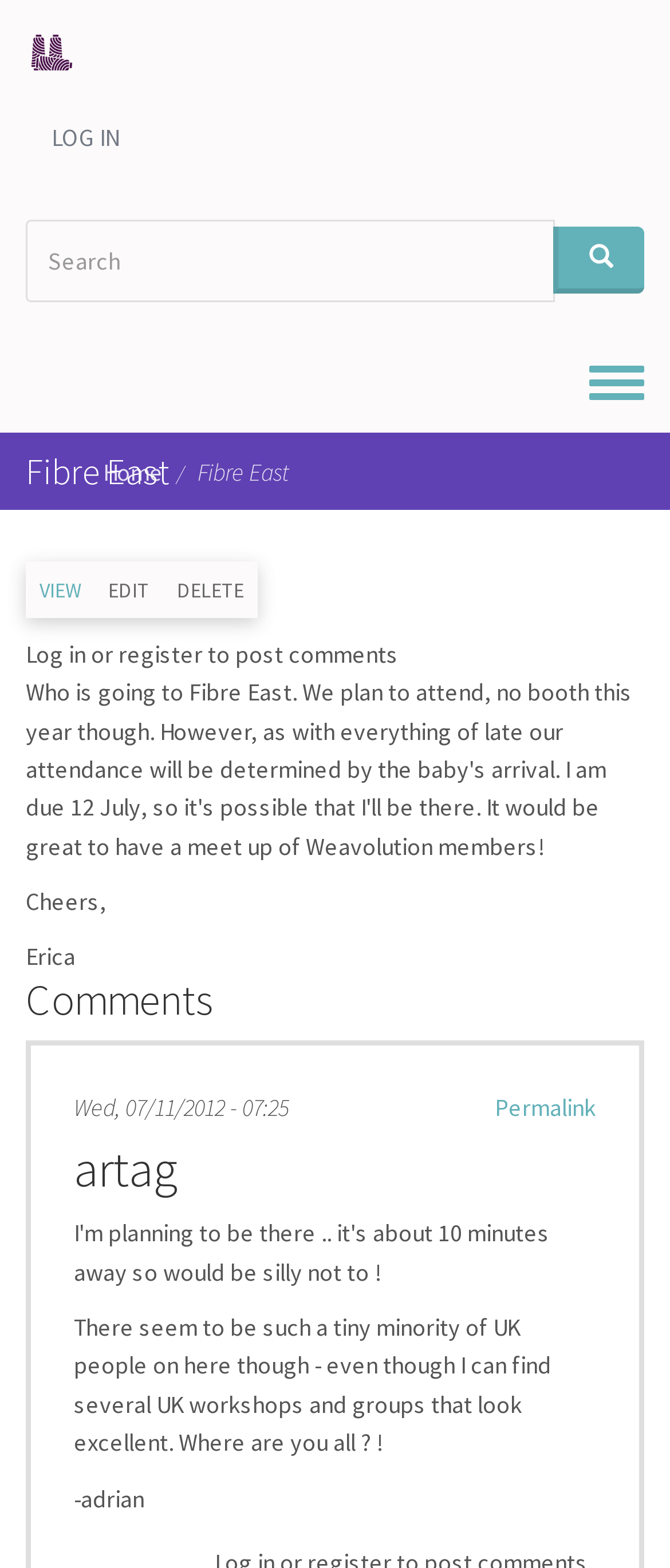Examine the image and give a thorough answer to the following question:
Who wrote the first comment?

The first comment is located in the bottom section of the webpage with a bounding box coordinate of [0.11, 0.729, 0.89, 0.763]. The heading 'artag' is above the comment, indicating that artag wrote the first comment.